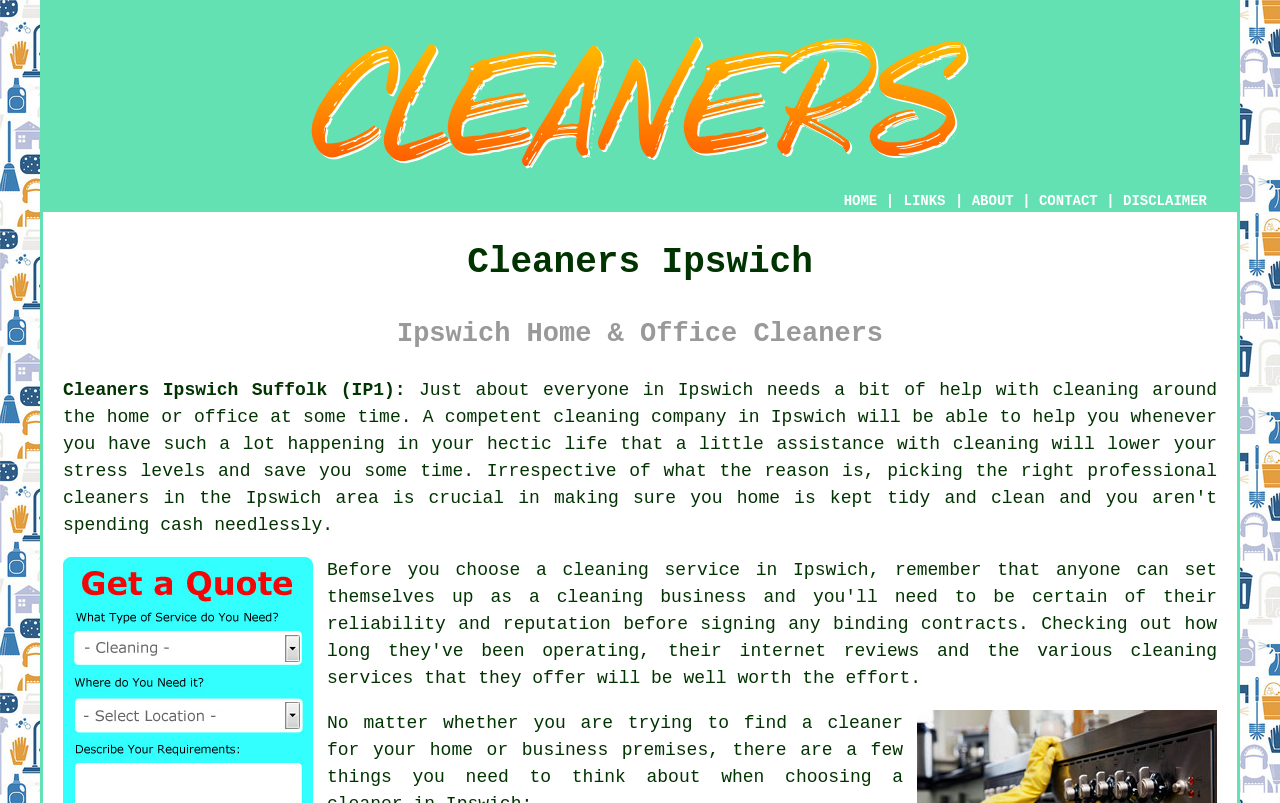Identify the bounding box coordinates for the element that needs to be clicked to fulfill this instruction: "Click ABOUT". Provide the coordinates in the format of four float numbers between 0 and 1: [left, top, right, bottom].

[0.759, 0.24, 0.792, 0.26]